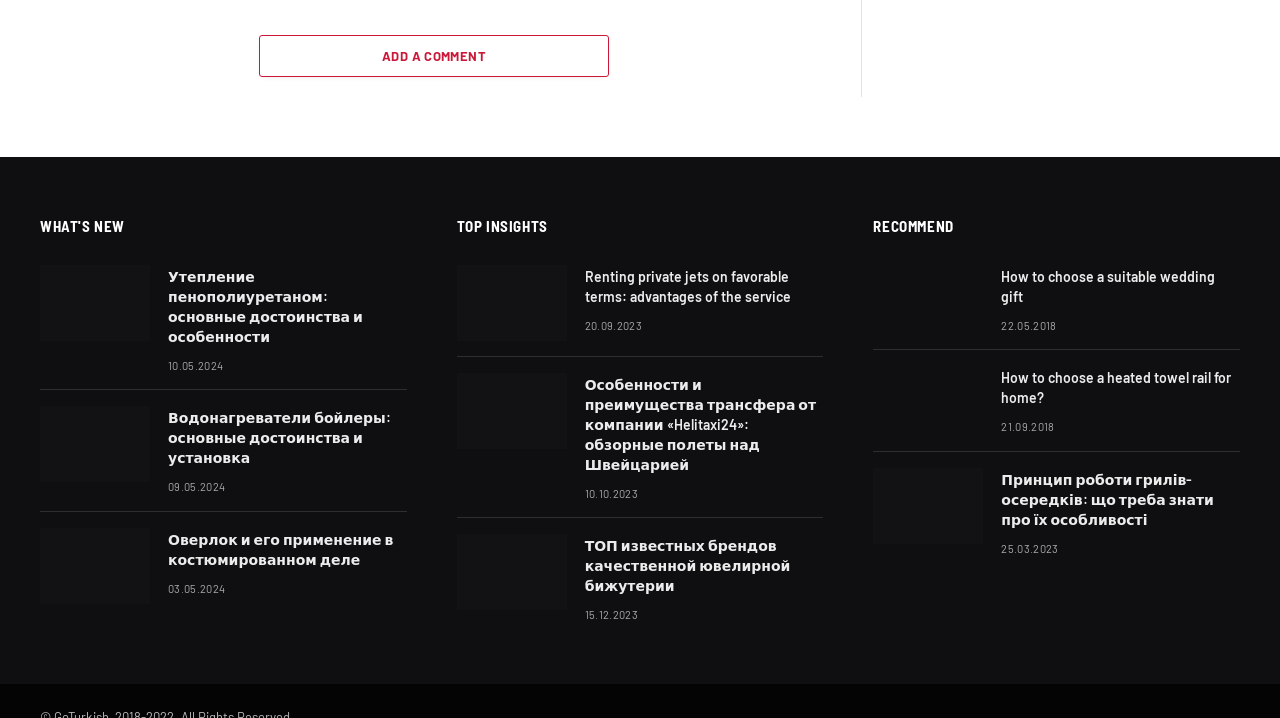Answer the question in a single word or phrase:
How many links are in the first article under the 'TOP INSIGHTS' section?

2